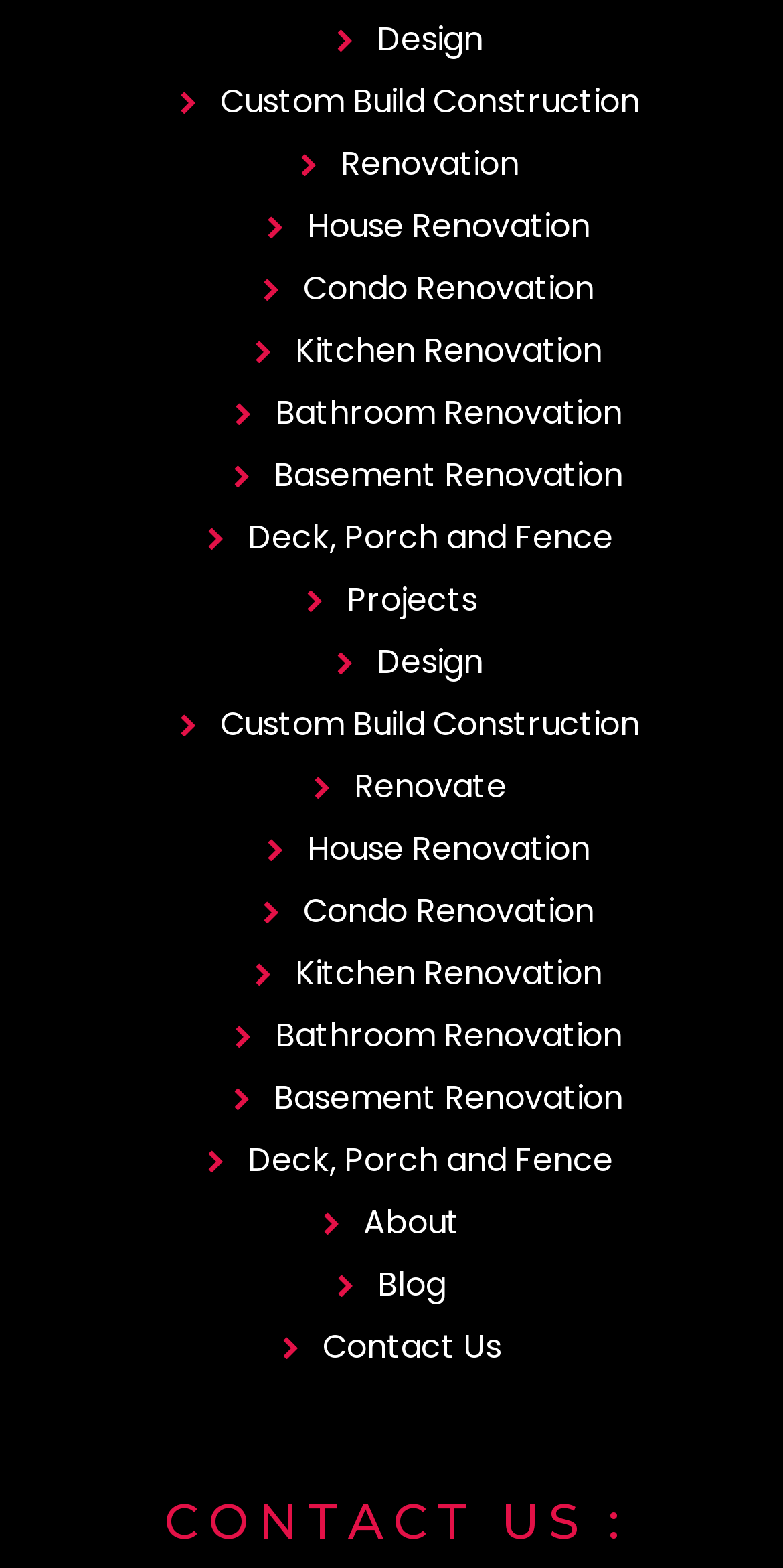Find the bounding box coordinates of the clickable element required to execute the following instruction: "view House Renovation". Provide the coordinates as four float numbers between 0 and 1, i.e., [left, top, right, bottom].

[0.133, 0.126, 0.962, 0.165]